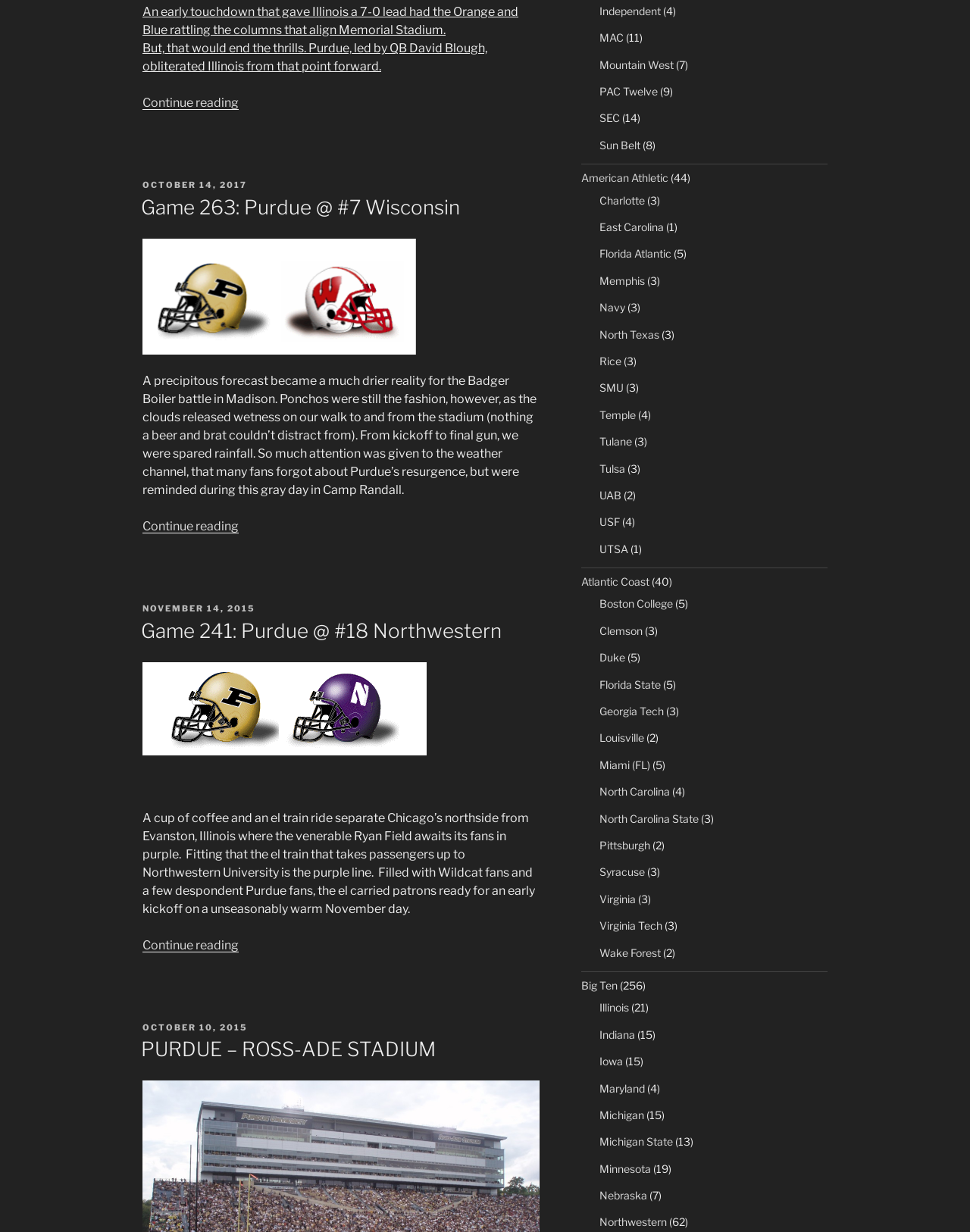Review the image closely and give a comprehensive answer to the question: How many conference names are listed at the bottom of the webpage?

I looked at the bottom of the webpage and found a list of conference names, including 'Independent', 'MAC', 'Mountain West', 'PAC Twelve', 'SEC', 'Sun Belt', and 'American Athletic'. There are 7 conference names in total.